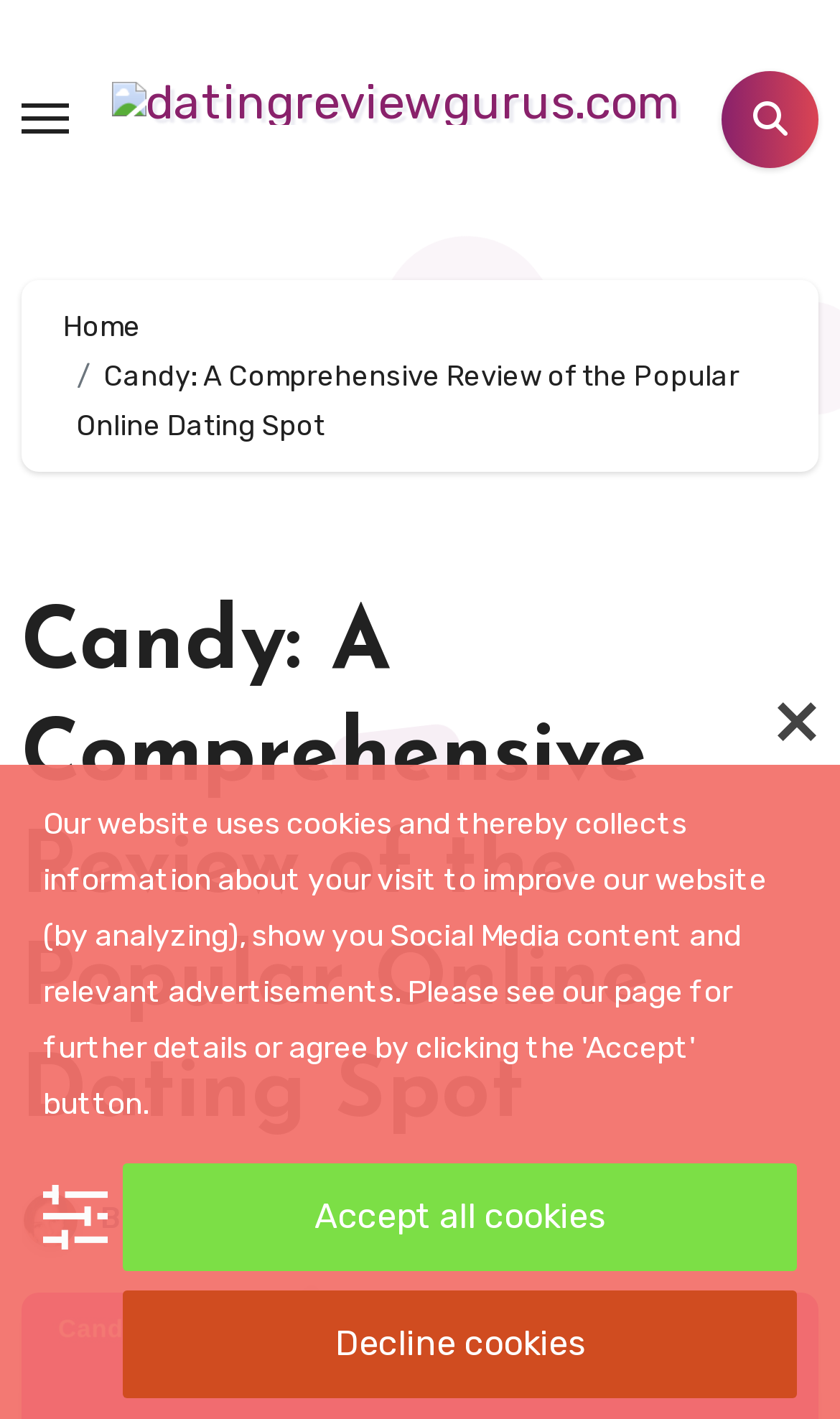Locate the bounding box coordinates of the clickable area needed to fulfill the instruction: "Toggle navigation".

[0.025, 0.073, 0.081, 0.094]